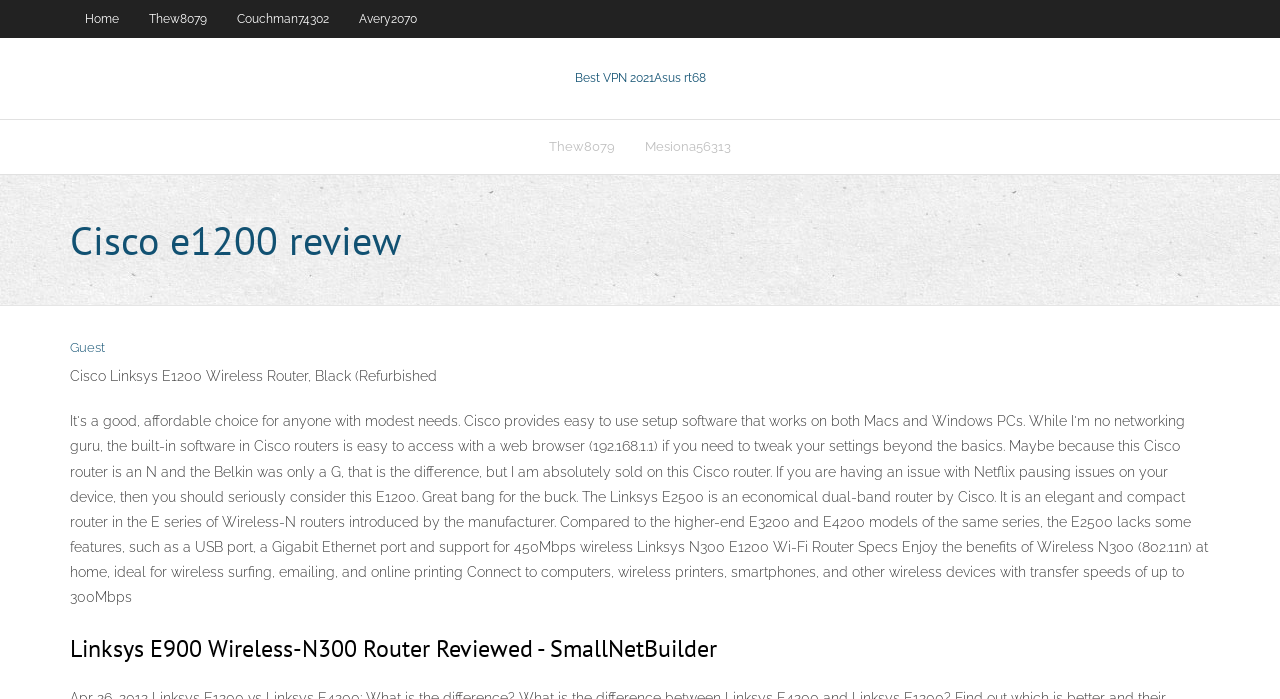What is the name of the router being reviewed?
Answer the question with a single word or phrase, referring to the image.

Cisco Linksys E1200